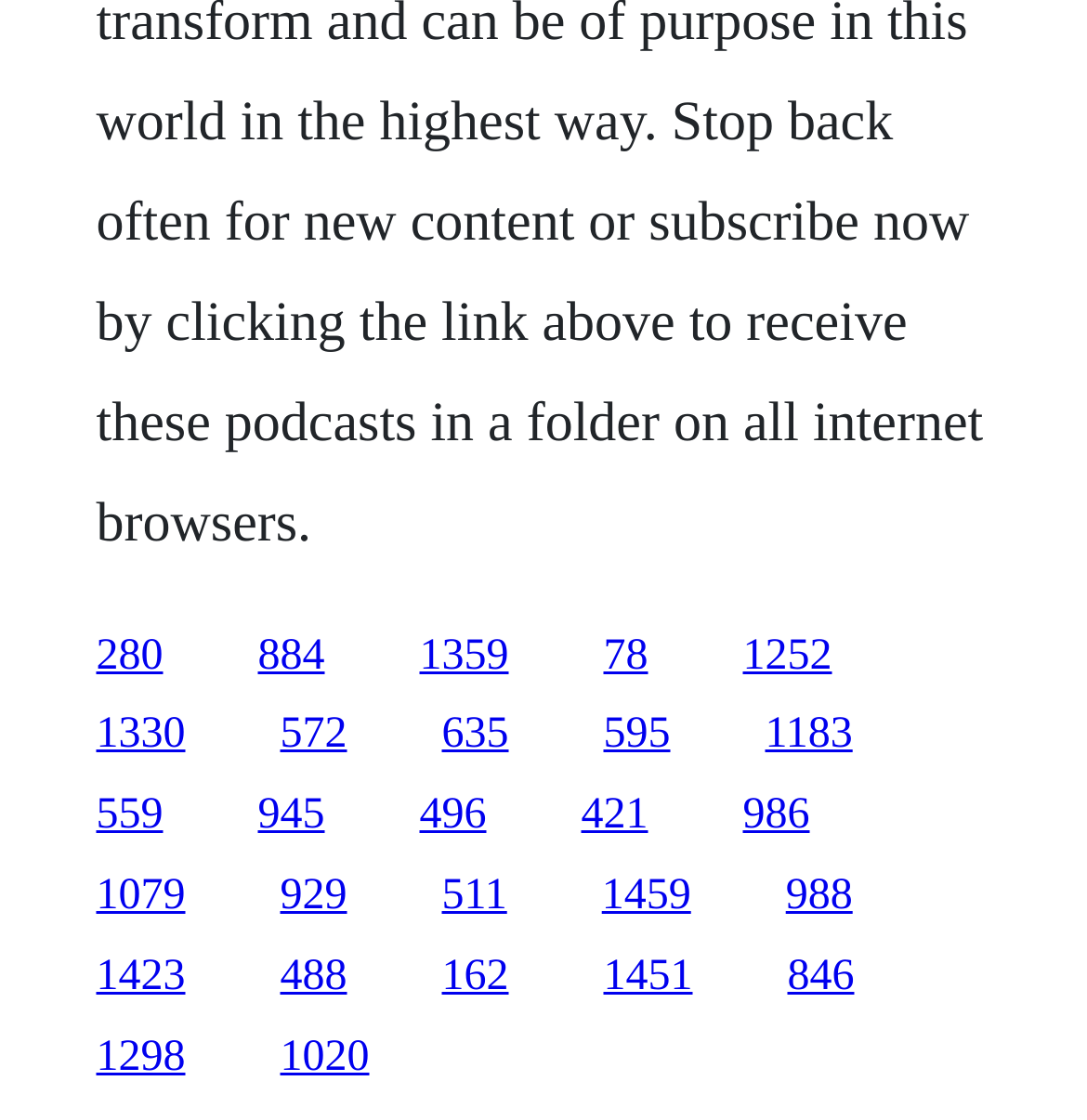Determine the bounding box coordinates of the clickable element necessary to fulfill the instruction: "go to the ninth link". Provide the coordinates as four float numbers within the 0 to 1 range, i.e., [left, top, right, bottom].

[0.088, 0.707, 0.15, 0.749]